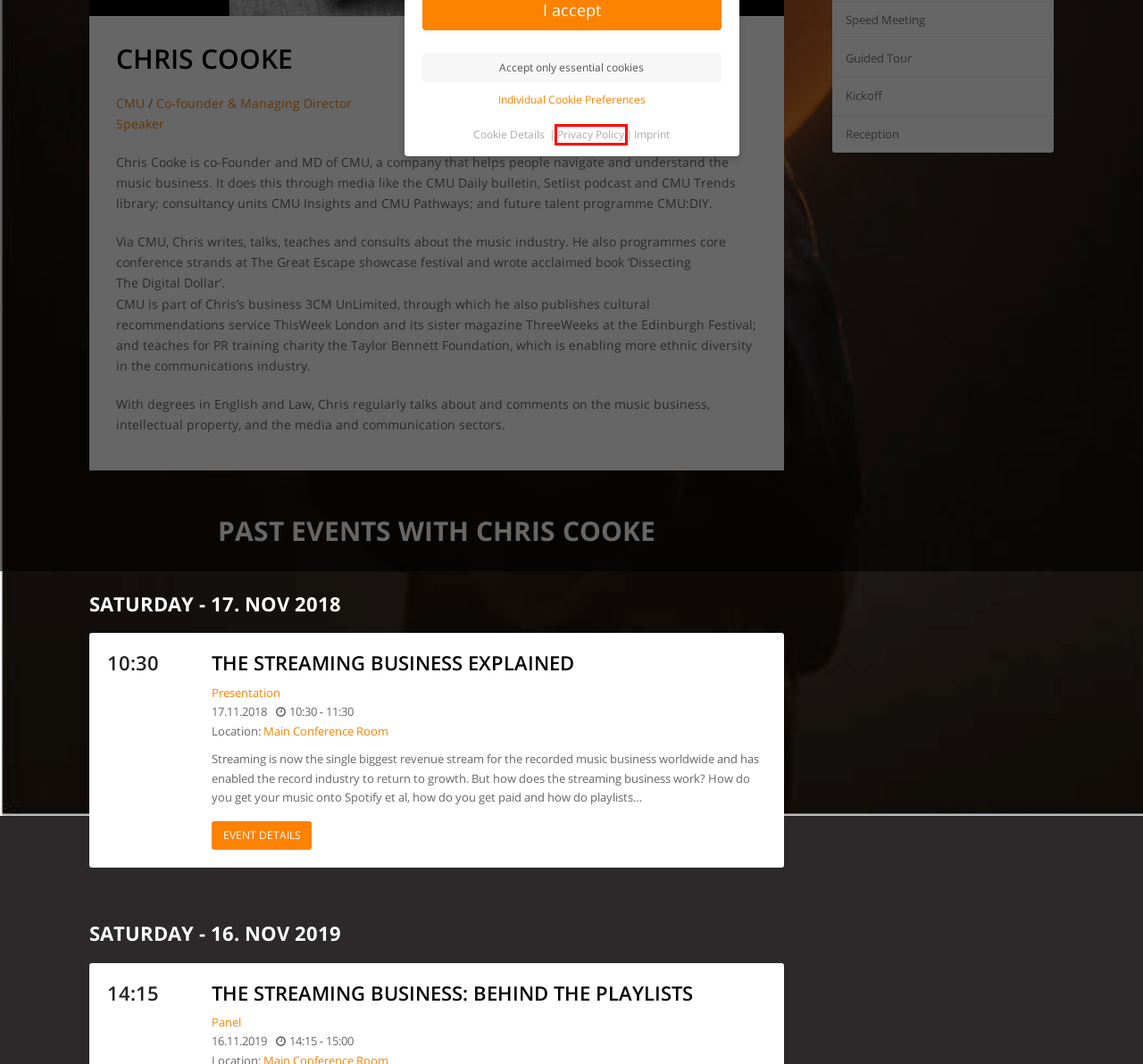A screenshot of a webpage is given, featuring a red bounding box around a UI element. Please choose the webpage description that best aligns with the new webpage after clicking the element in the bounding box. These are the descriptions:
A. Privacy – Sonic Visions
B. The Streaming Business: Behind The Playlists – Sonic Visions
C. Kickoff – Sonic Visions
D. Guided Tour – Sonic Visions
E. Speed Meeting – Sonic Visions
F. The Streaming Business Explained – Sonic Visions
G. Daily music business news from a UK perspective
H. Reception – Sonic Visions

A